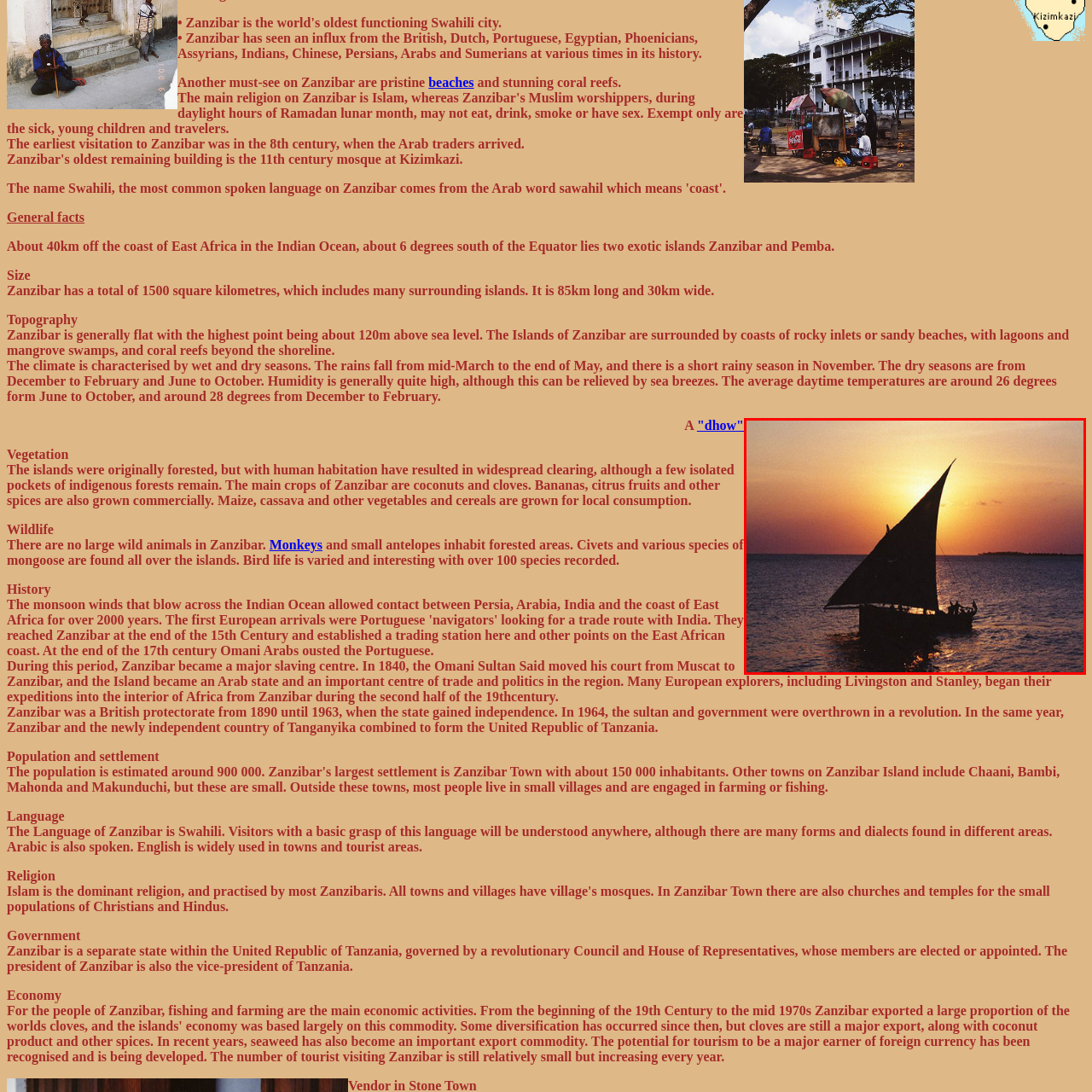What is the natural beauty of the islands symbolized by?
Focus on the image highlighted within the red borders and answer with a single word or short phrase derived from the image.

The warm hues of the sunset